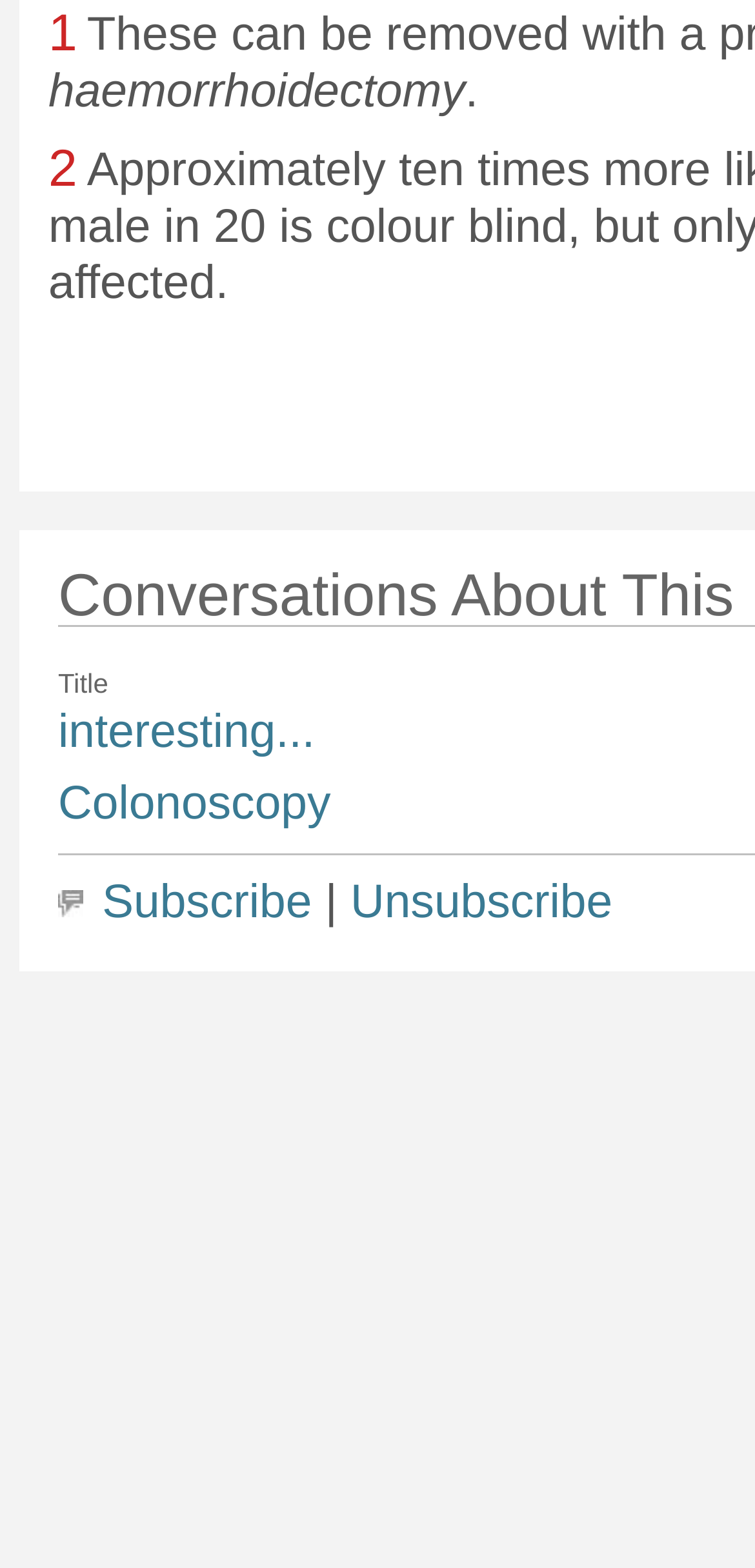Pinpoint the bounding box coordinates of the element that must be clicked to accomplish the following instruction: "Subscribe to the newsletter". The coordinates should be in the format of four float numbers between 0 and 1, i.e., [left, top, right, bottom].

[0.135, 0.559, 0.413, 0.592]